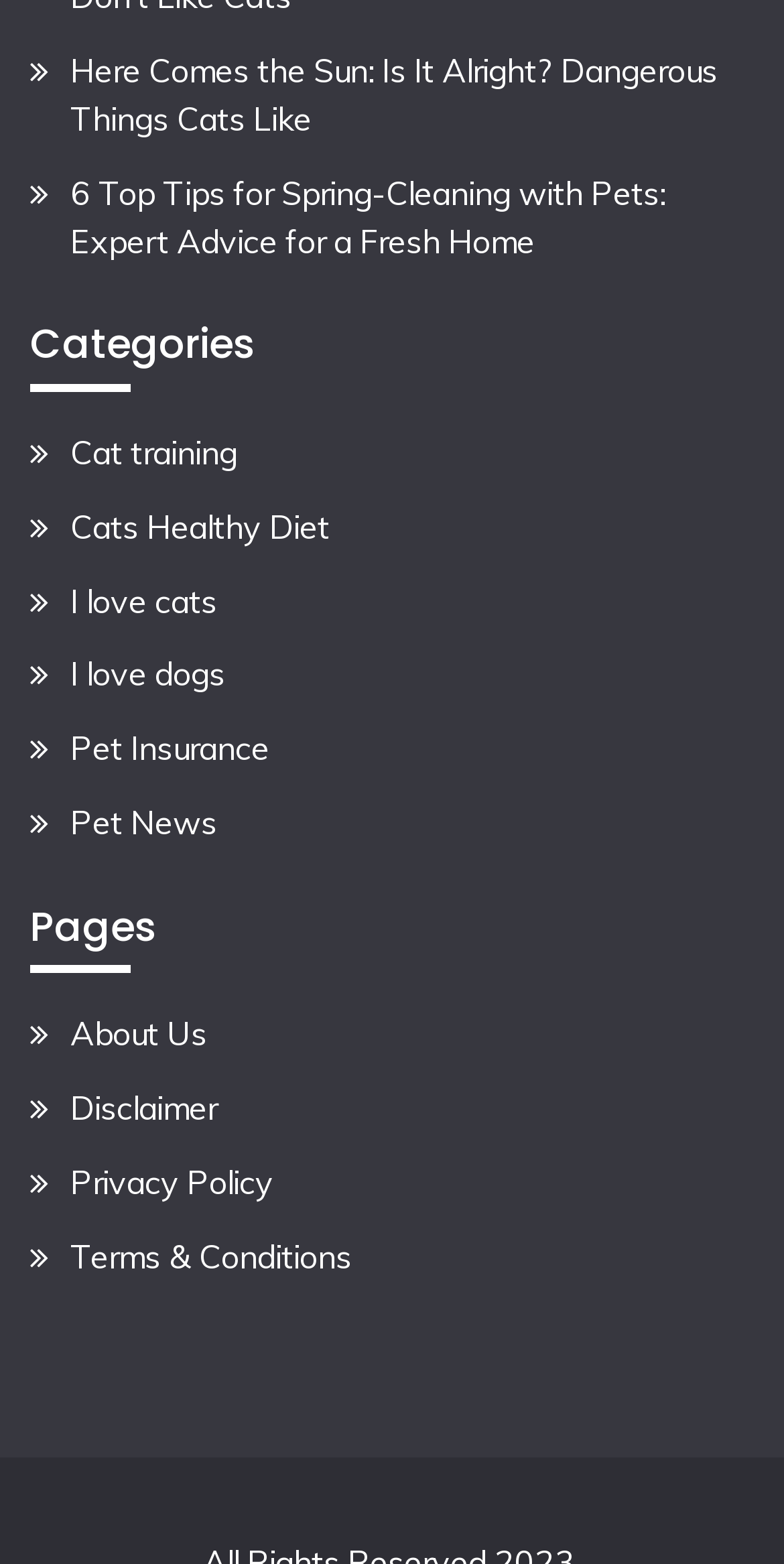Locate the coordinates of the bounding box for the clickable region that fulfills this instruction: "visit the about us page".

[0.09, 0.648, 0.264, 0.674]